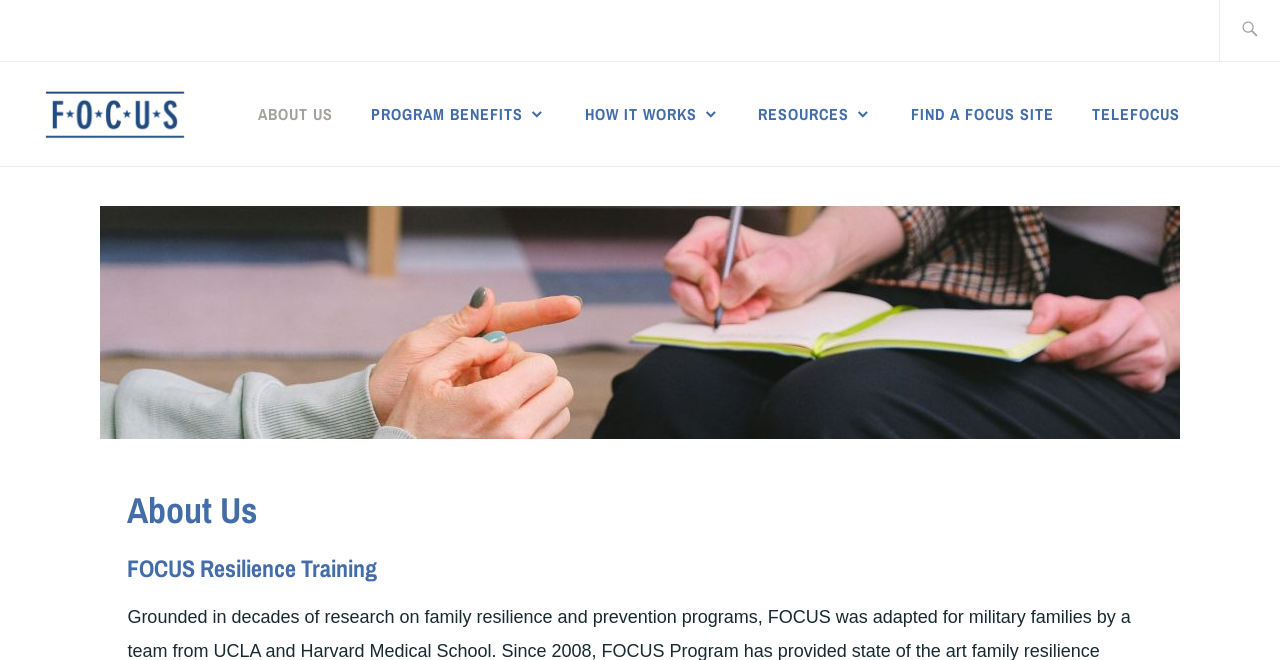Locate the bounding box coordinates of the item that should be clicked to fulfill the instruction: "learn about the program benefits".

[0.29, 0.15, 0.427, 0.196]